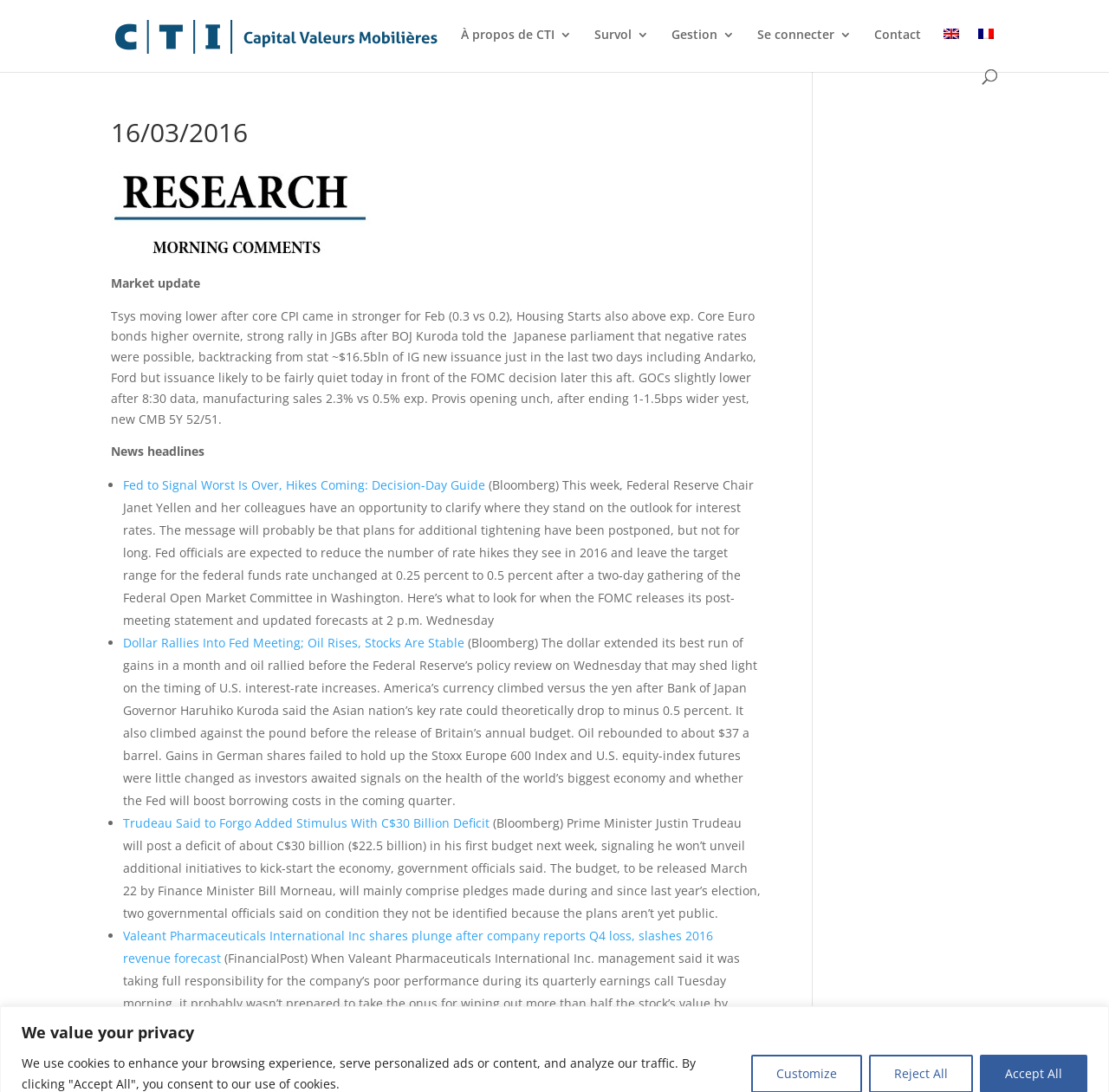How many news headlines are listed?
Please answer using one word or phrase, based on the screenshot.

5